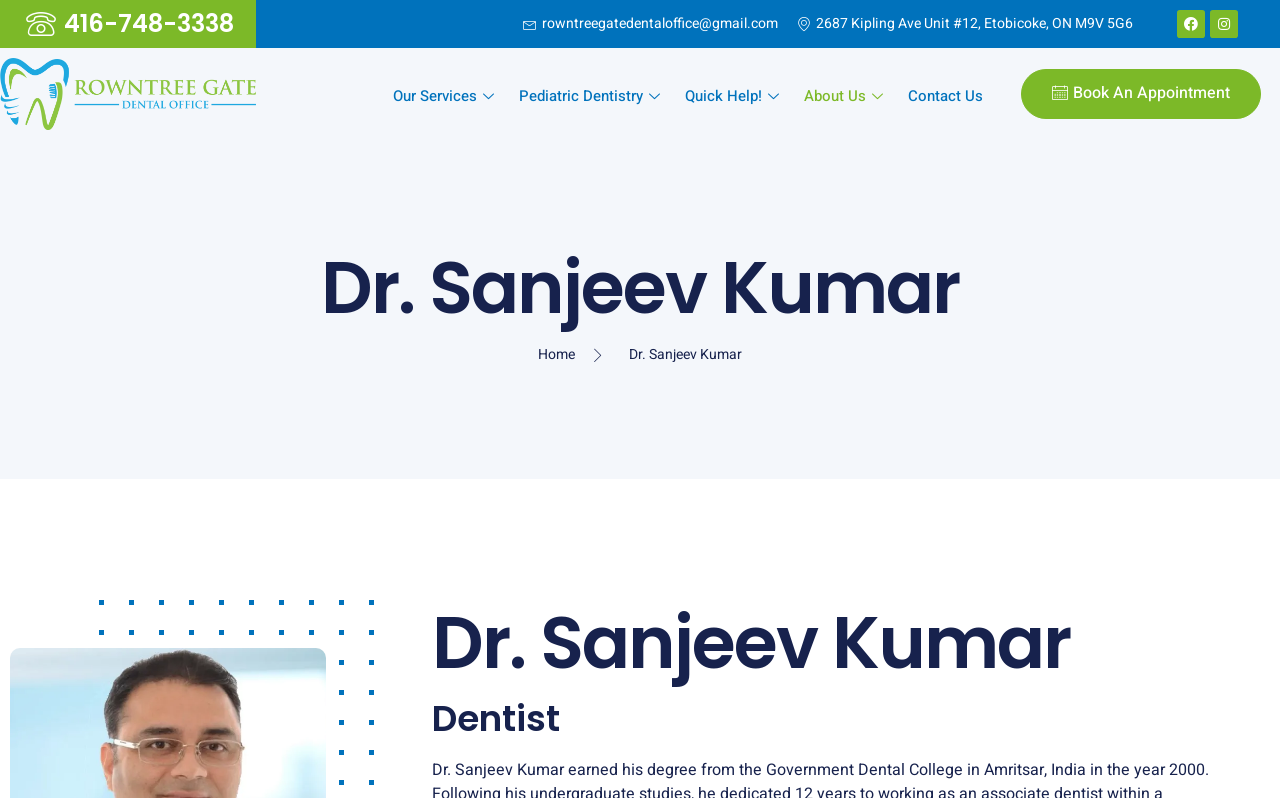Please determine the bounding box coordinates for the UI element described here. Use the format (top-left x, top-left y, bottom-right x, bottom-right y) with values bounded between 0 and 1: Book An Appointment

[0.798, 0.087, 0.986, 0.149]